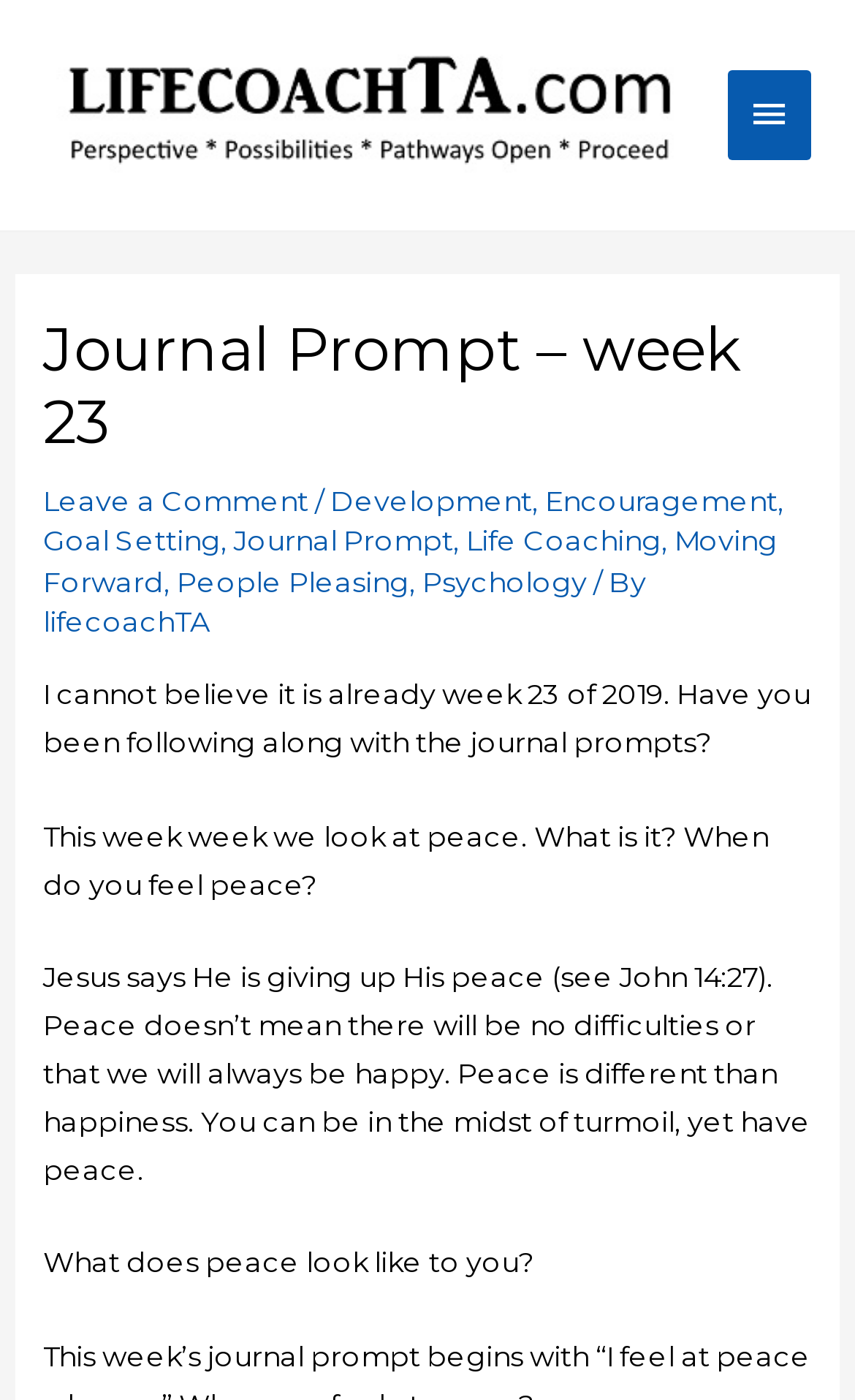How many links are there in the primary menu? Look at the image and give a one-word or short phrase answer.

9